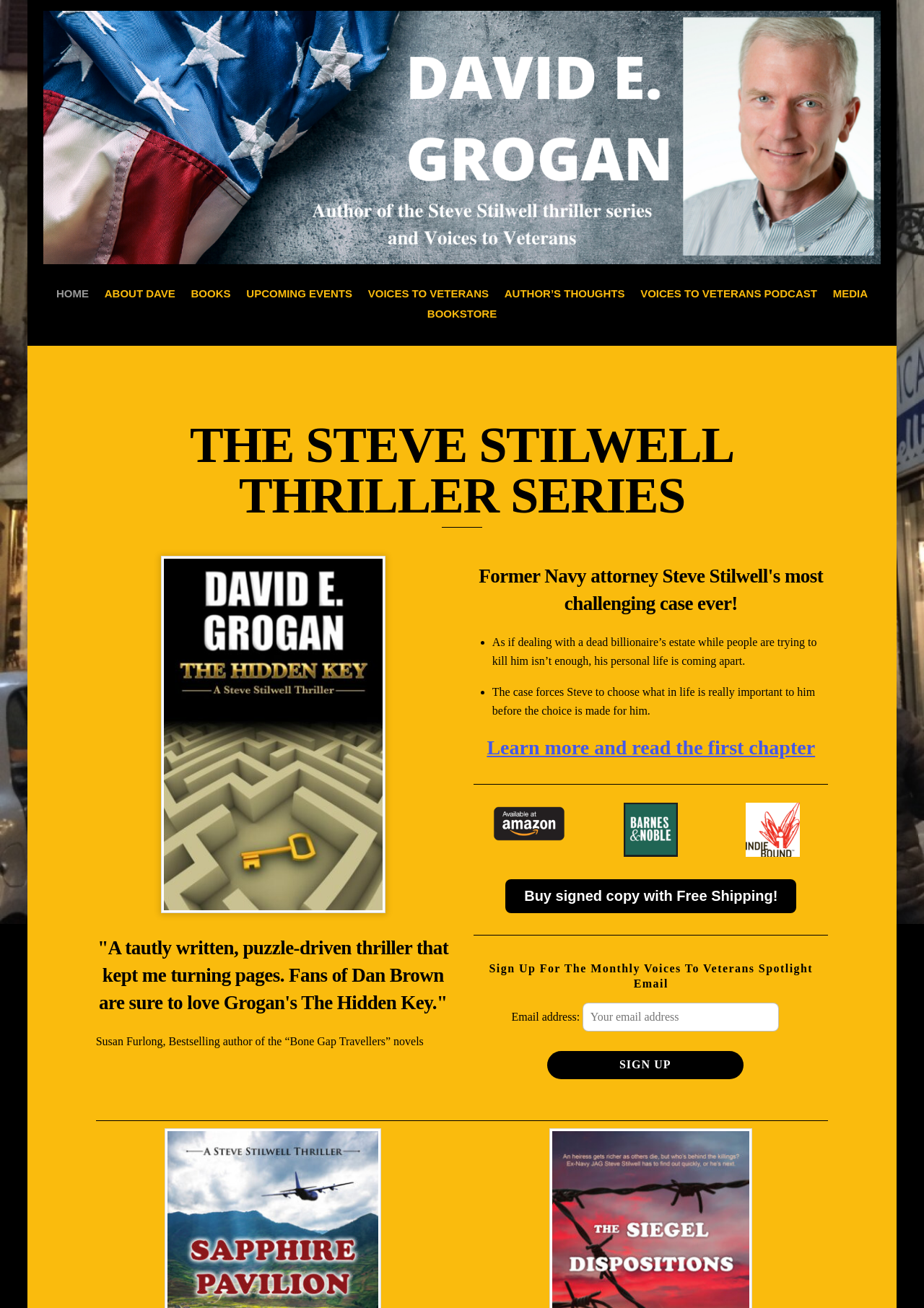Please identify the bounding box coordinates of the clickable region that I should interact with to perform the following instruction: "search the site". The coordinates should be expressed as four float numbers between 0 and 1, i.e., [left, top, right, bottom].

None